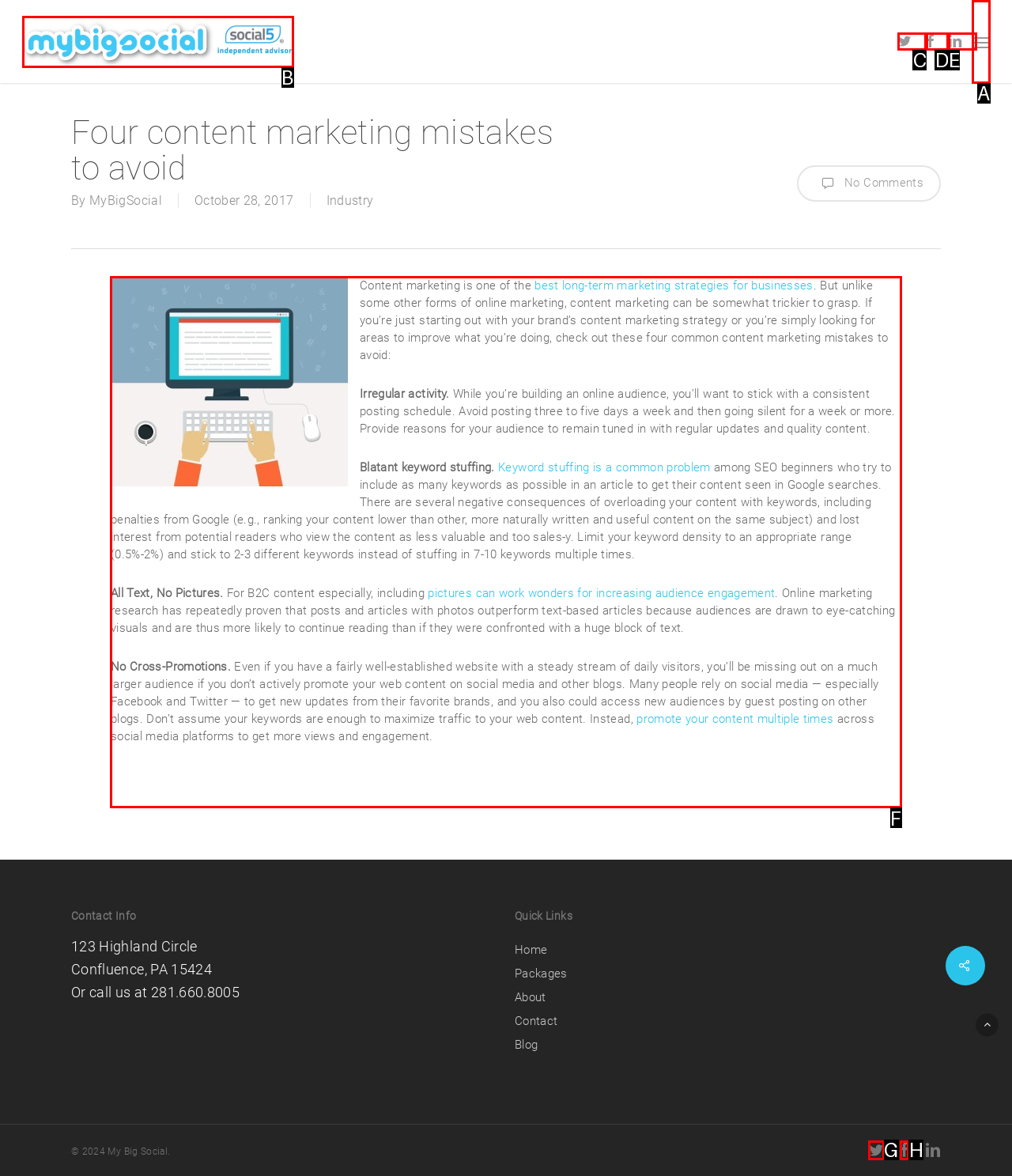Tell me which one HTML element I should click to complete this task: Read the article about content marketing mistakes Answer with the option's letter from the given choices directly.

F